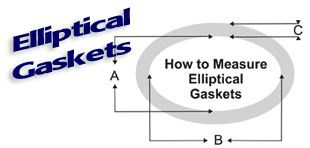What are the labels of the measurement points?
Look at the image and provide a short answer using one word or a phrase.

A, B, and C